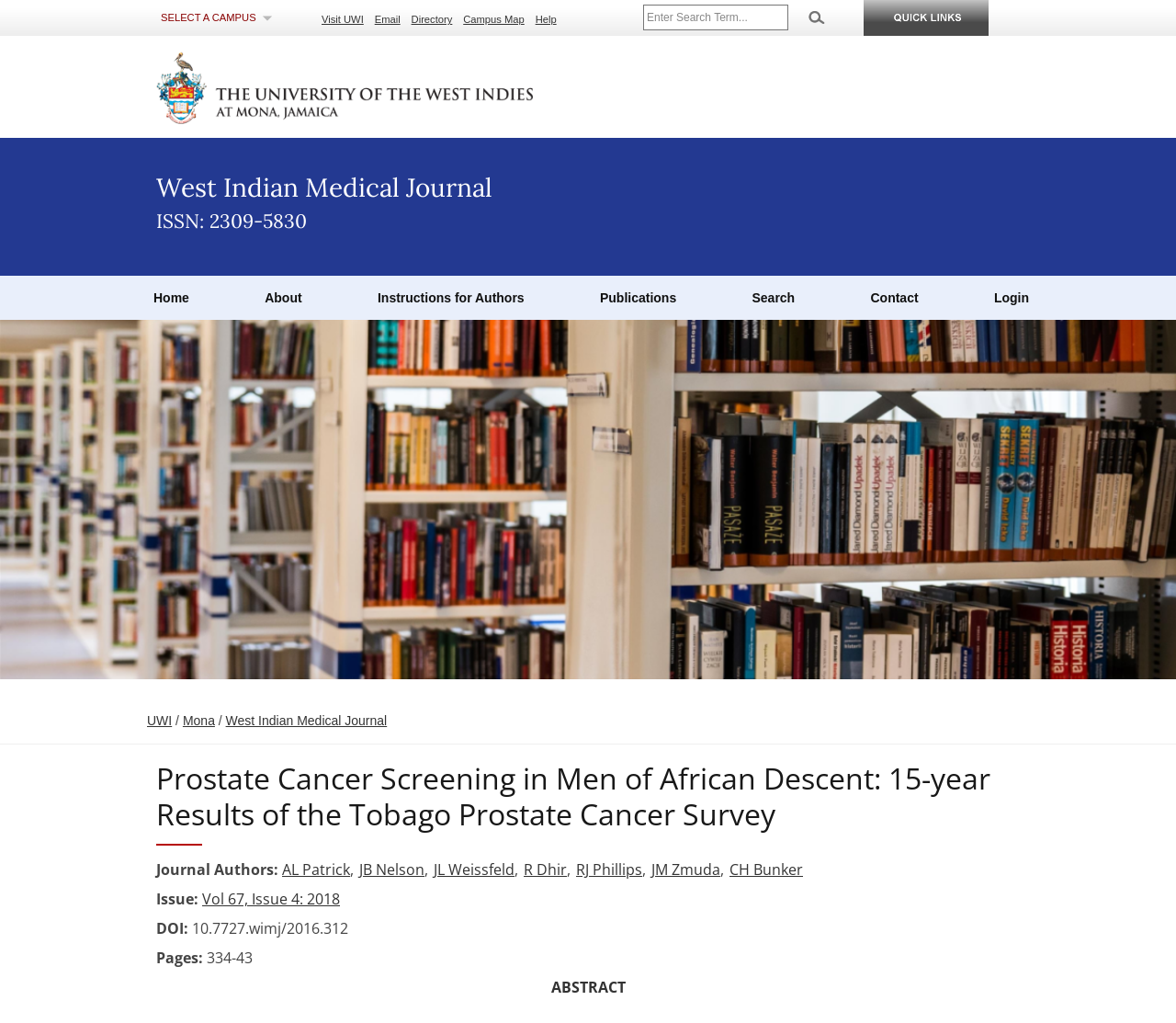Please determine the bounding box coordinates of the clickable area required to carry out the following instruction: "View the publication". The coordinates must be four float numbers between 0 and 1, represented as [left, top, right, bottom].

[0.51, 0.283, 0.575, 0.299]